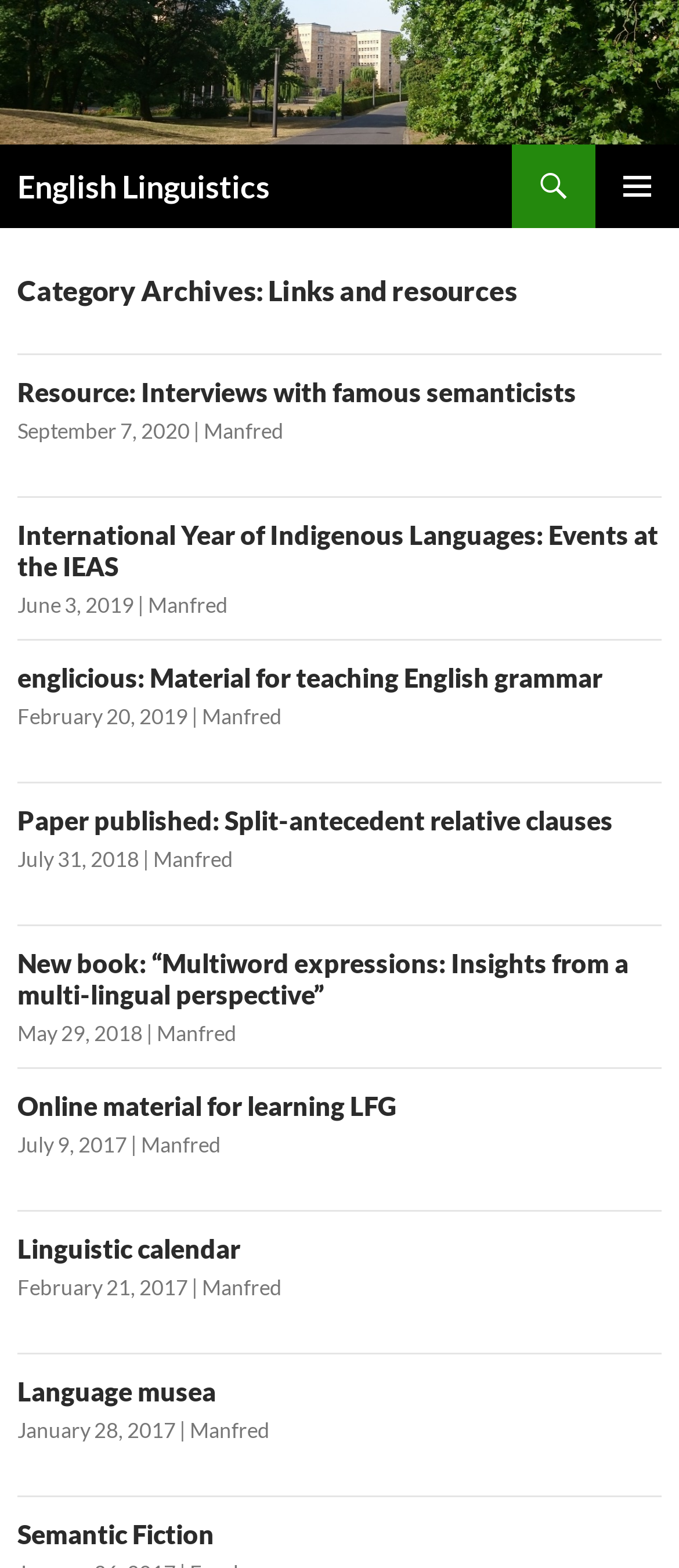Who is the author of the post 'Resource: Interviews with famous semanticists'?
Refer to the image and provide a detailed answer to the question.

The author of the post 'Resource: Interviews with famous semanticists' can be determined by looking at the link 'Manfred' which is located within the article element with ID 35, and is associated with the heading 'Resource: Interviews with famous semanticists'.